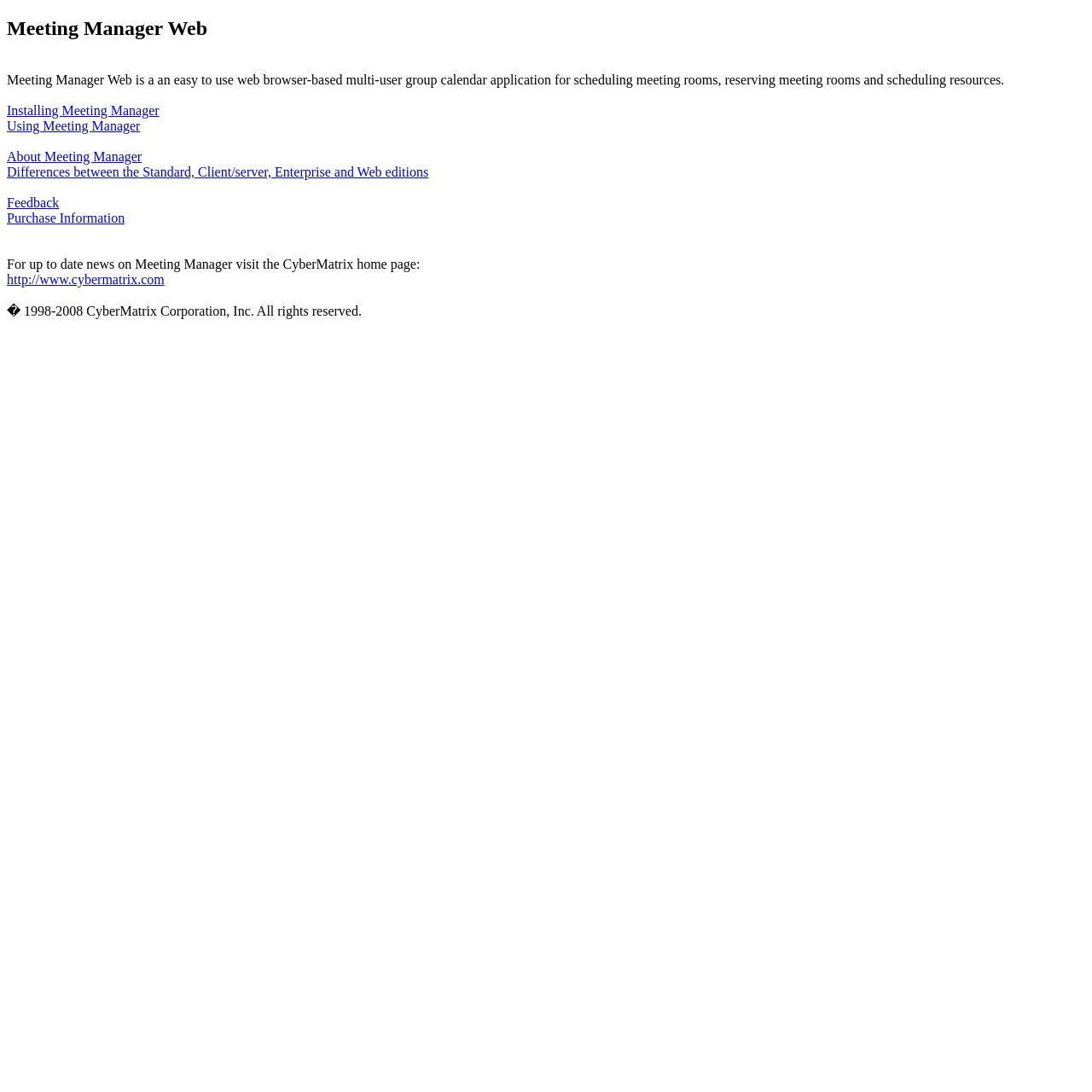Answer this question in one word or a short phrase: What can be done with Meeting Manager?

Schedule meeting rooms